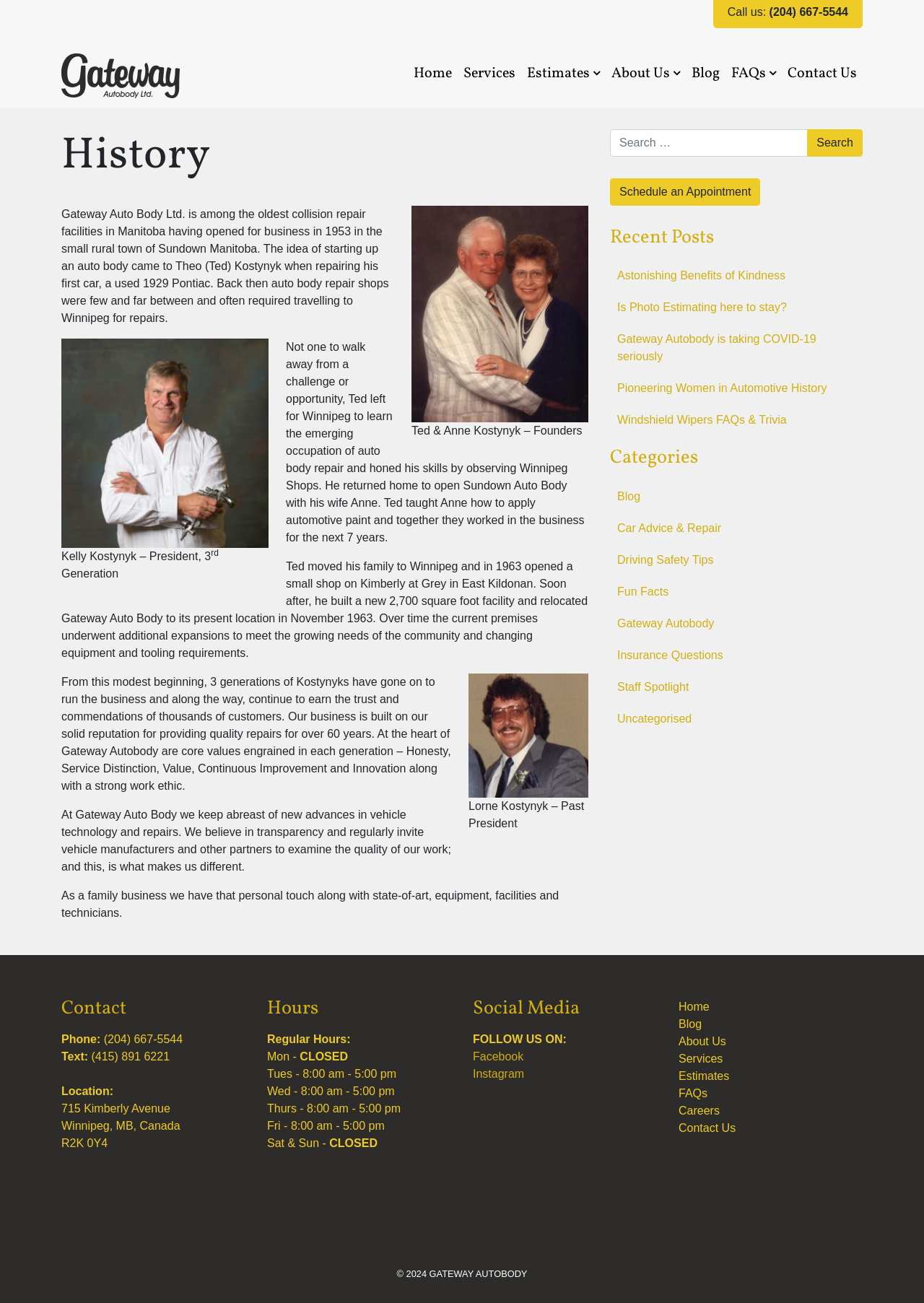Identify the bounding box coordinates of the area you need to click to perform the following instruction: "Call the phone number".

[0.832, 0.004, 0.918, 0.014]